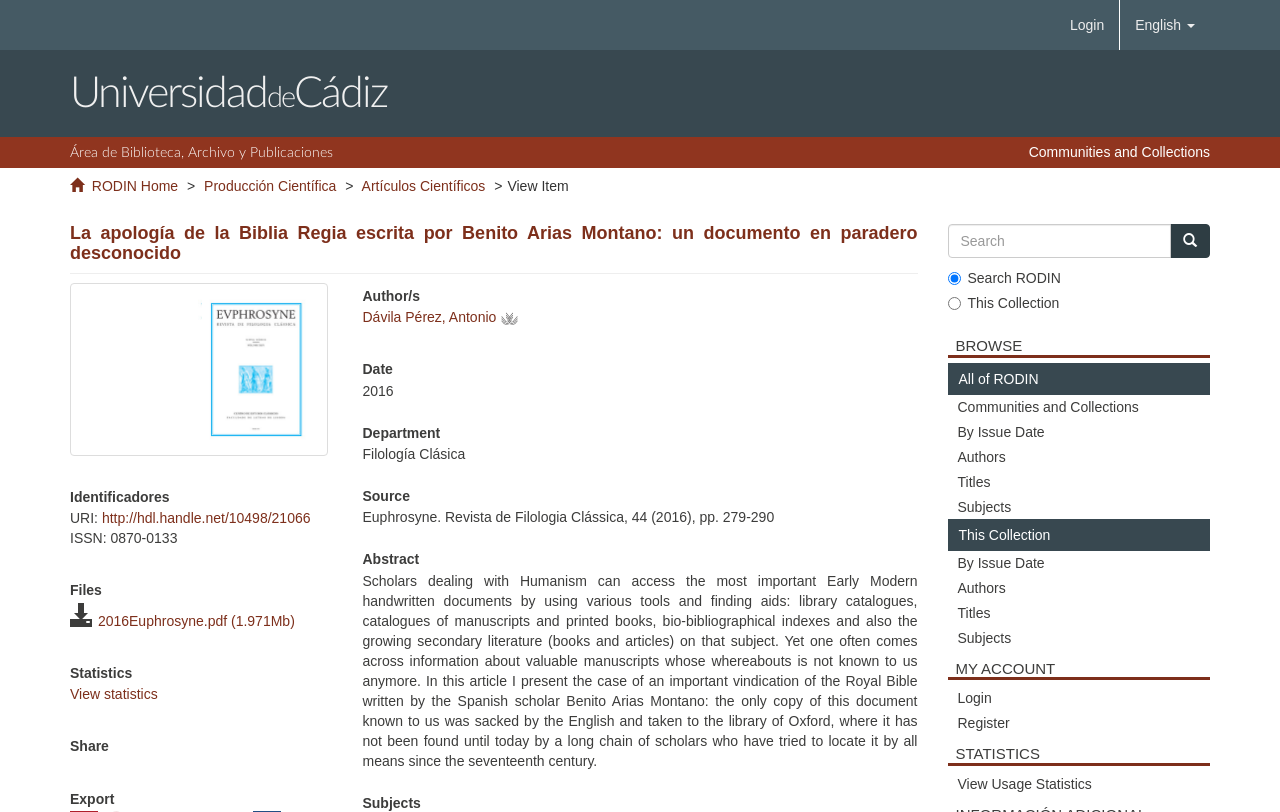Locate the bounding box coordinates of the element's region that should be clicked to carry out the following instruction: "Download the PDF file". The coordinates need to be four float numbers between 0 and 1, i.e., [left, top, right, bottom].

[0.055, 0.755, 0.23, 0.774]